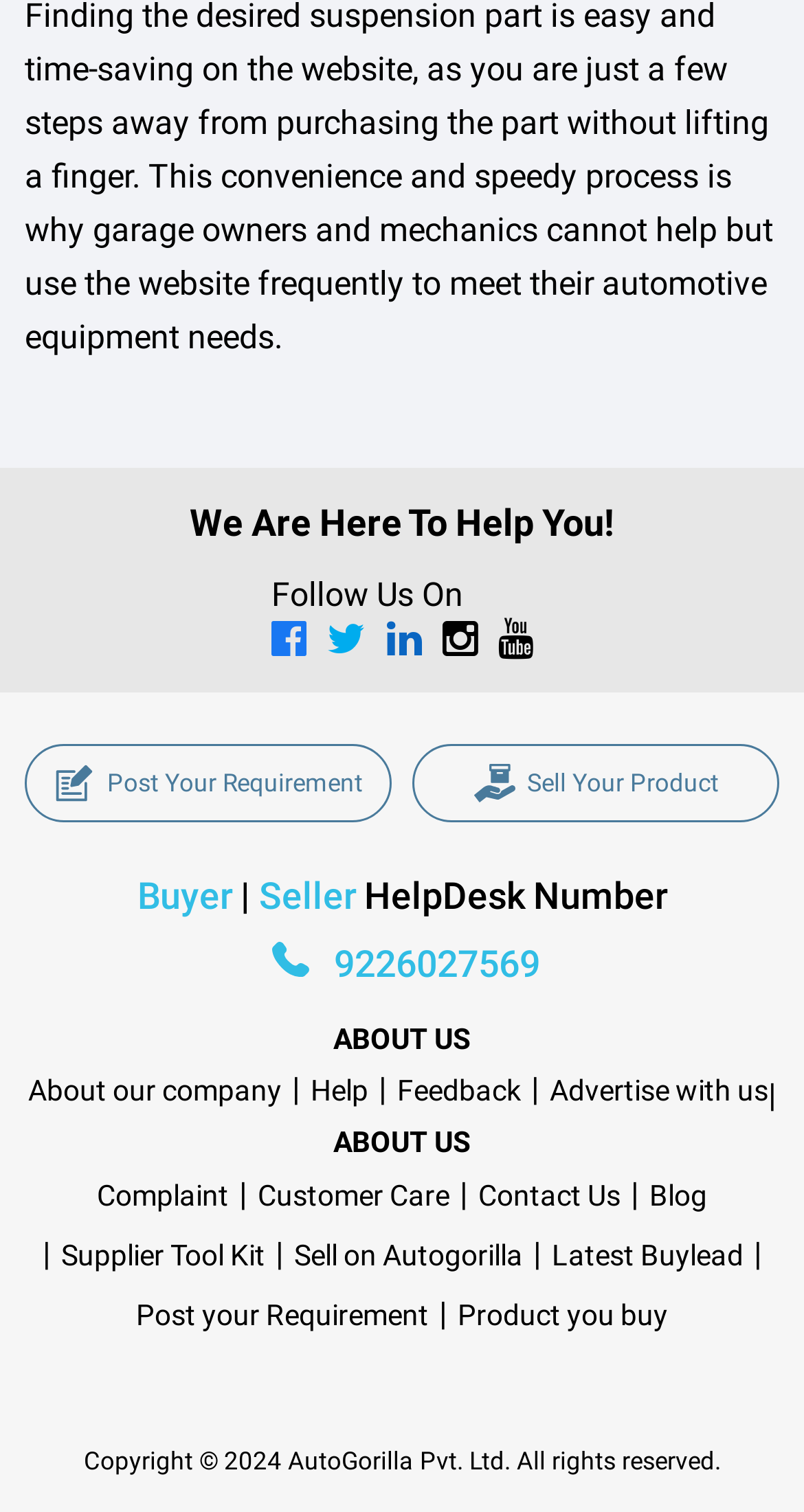What is the purpose of the 'Post Your Requirement' link?
Using the image as a reference, answer with just one word or a short phrase.

To post a requirement